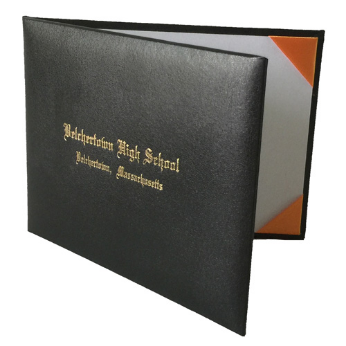What is the location of Pelhamton High School?
Based on the image content, provide your answer in one word or a short phrase.

Pelhamton, Massachusetts